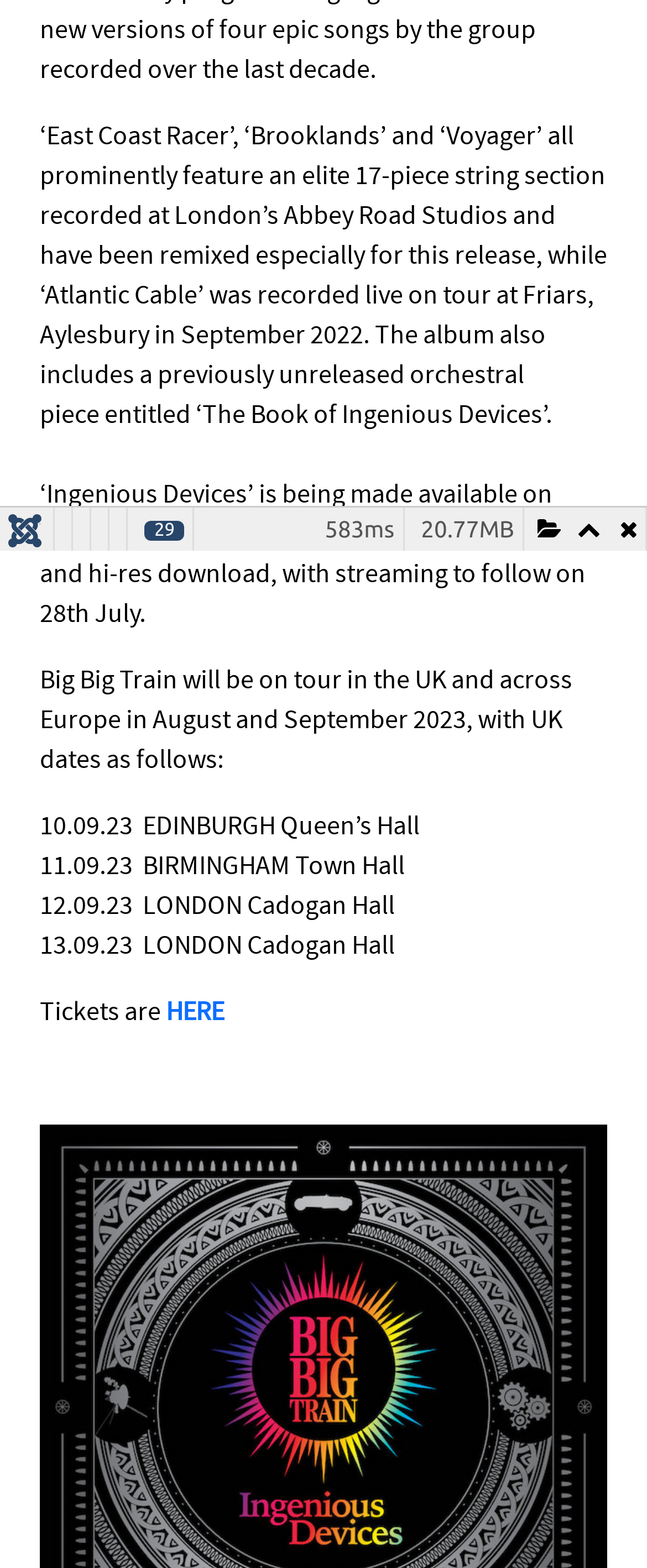Given the description parent_node: 29, predict the bounding box coordinates of the UI element. Ensure the coordinates are in the format (top-left x, top-left y, bottom-right x, bottom-right y) and all values are between 0 and 1.

[0.0, 0.323, 0.085, 0.351]